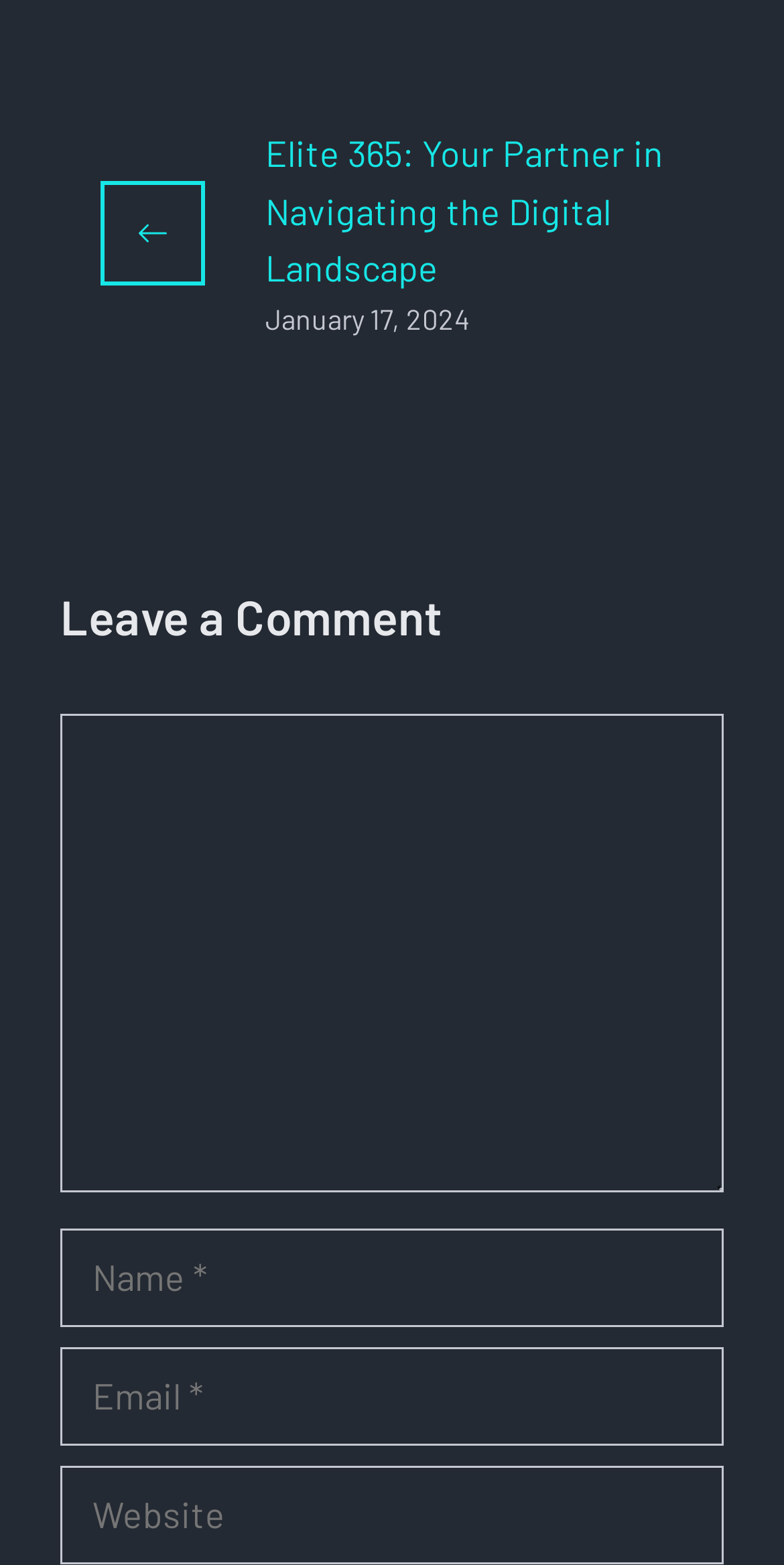What is the heading above the comment section?
Using the image as a reference, deliver a detailed and thorough answer to the question.

I found a heading element above the comment section with the text 'Leave a Comment', which indicates the heading above the comment section.